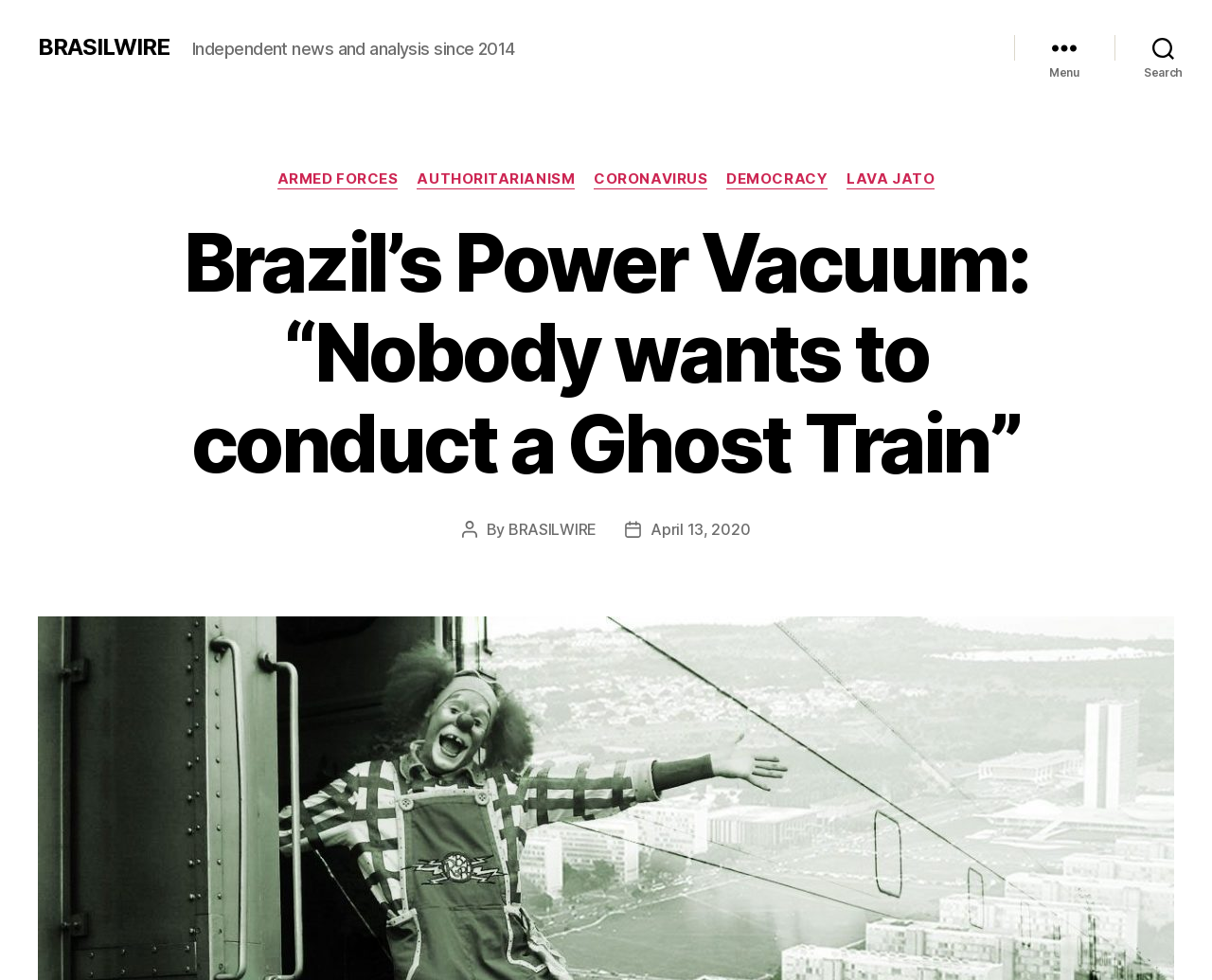From the webpage screenshot, predict the bounding box of the UI element that matches this description: "LAVA JATO".

[0.699, 0.174, 0.771, 0.193]